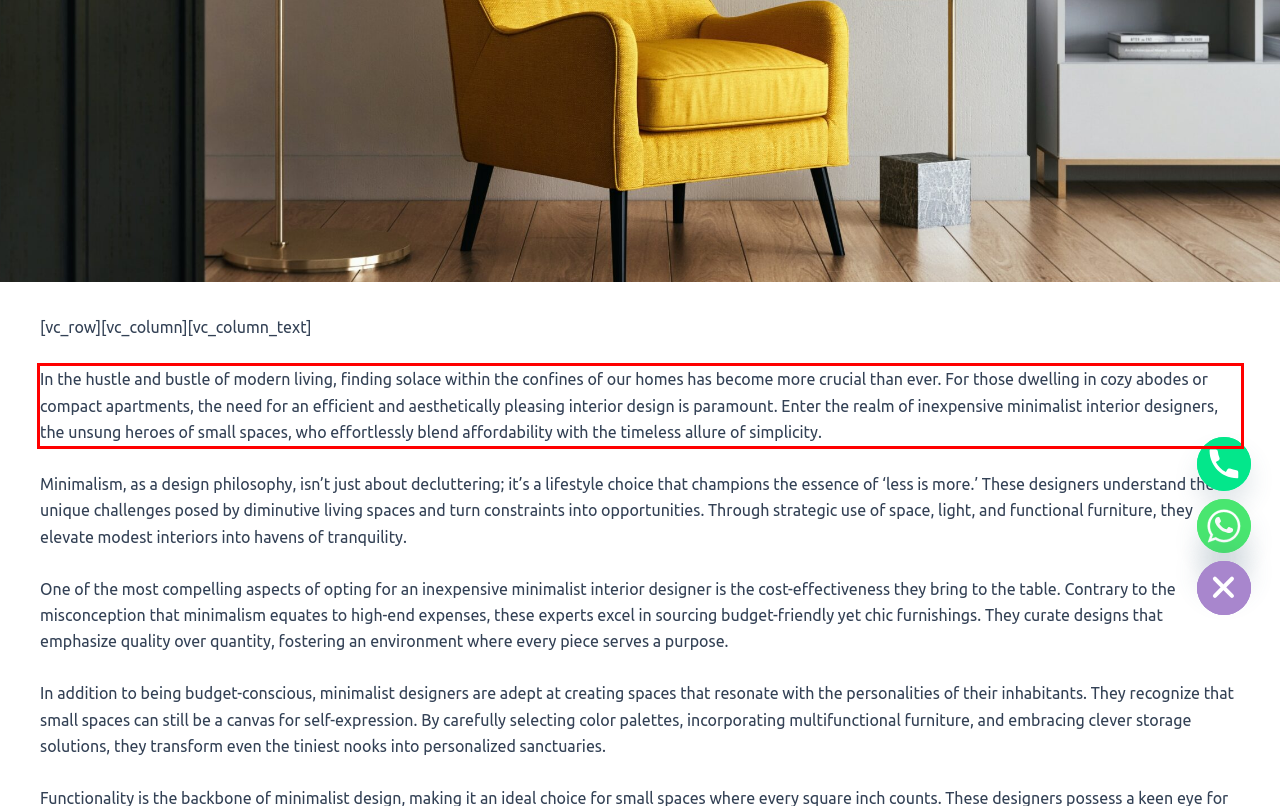Observe the screenshot of the webpage that includes a red rectangle bounding box. Conduct OCR on the content inside this red bounding box and generate the text.

In the hustle and bustle of modern living, finding solace within the confines of our homes has become more crucial than ever. For those dwelling in cozy abodes or compact apartments, the need for an efficient and aesthetically pleasing interior design is paramount. Enter the realm of inexpensive minimalist interior designers, the unsung heroes of small spaces, who effortlessly blend affordability with the timeless allure of simplicity.